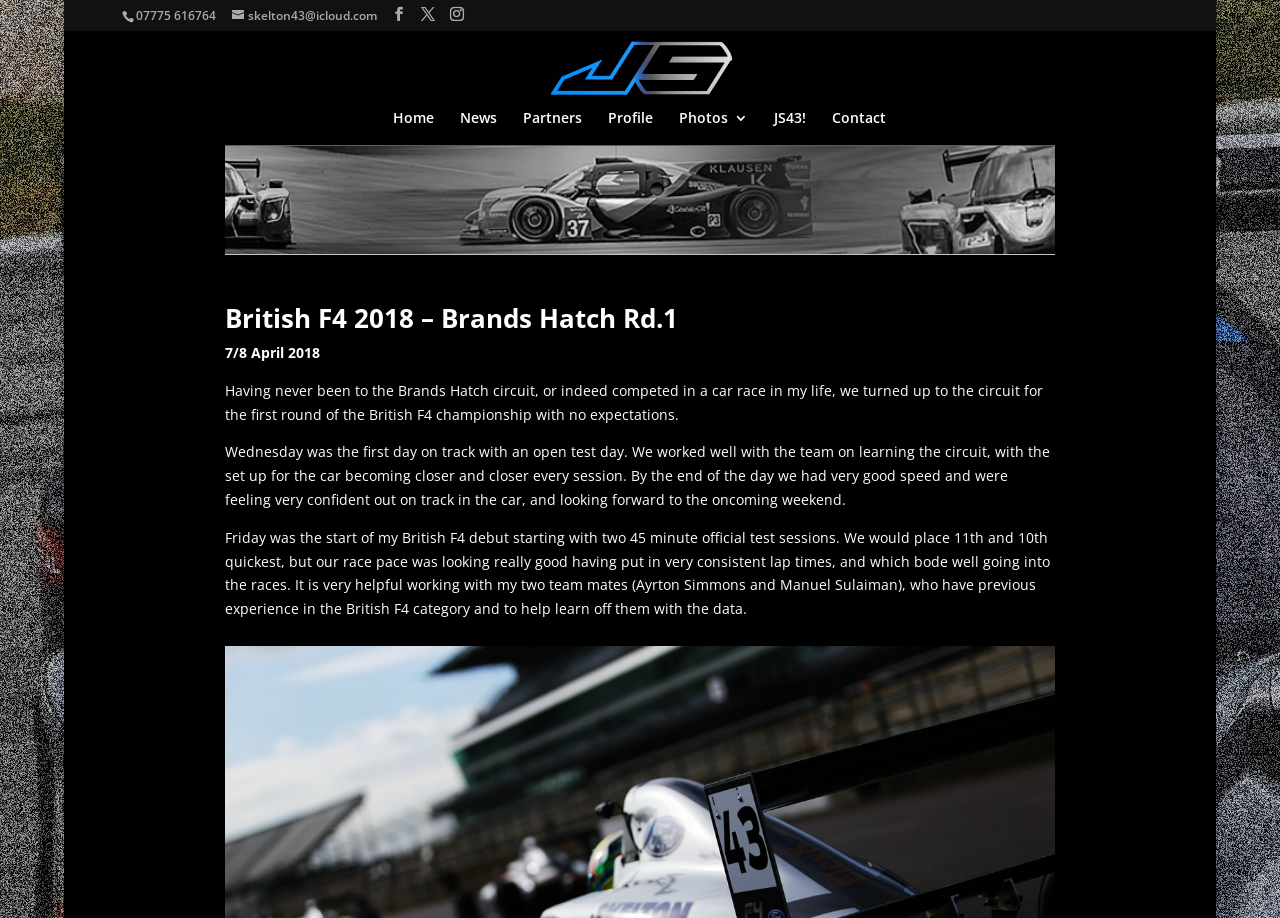Please identify the bounding box coordinates of the element that needs to be clicked to perform the following instruction: "Call Josh Skelton Racing".

[0.106, 0.008, 0.168, 0.026]